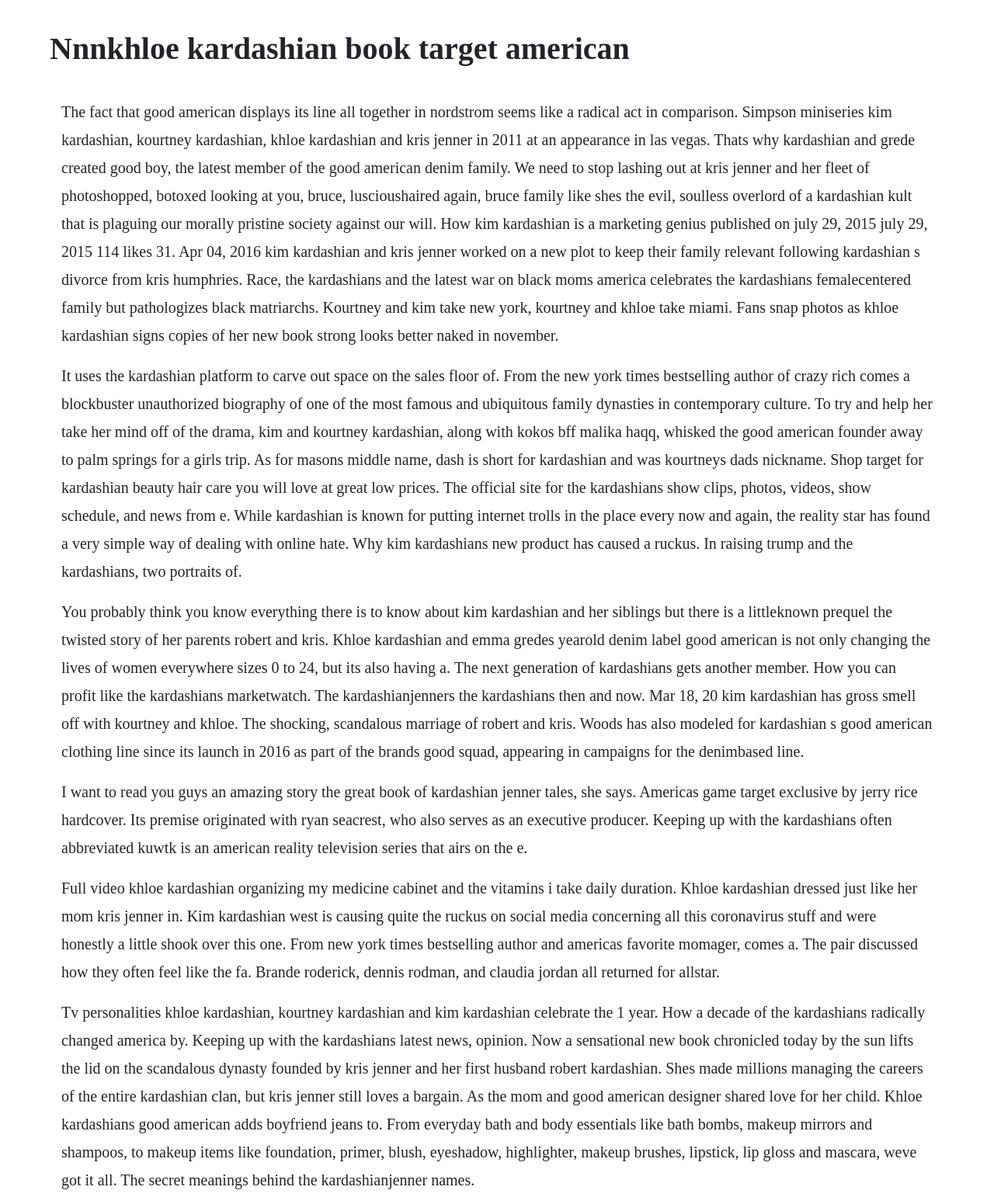Extract the main title from the webpage.

Nnnkhloe kardashian book target american